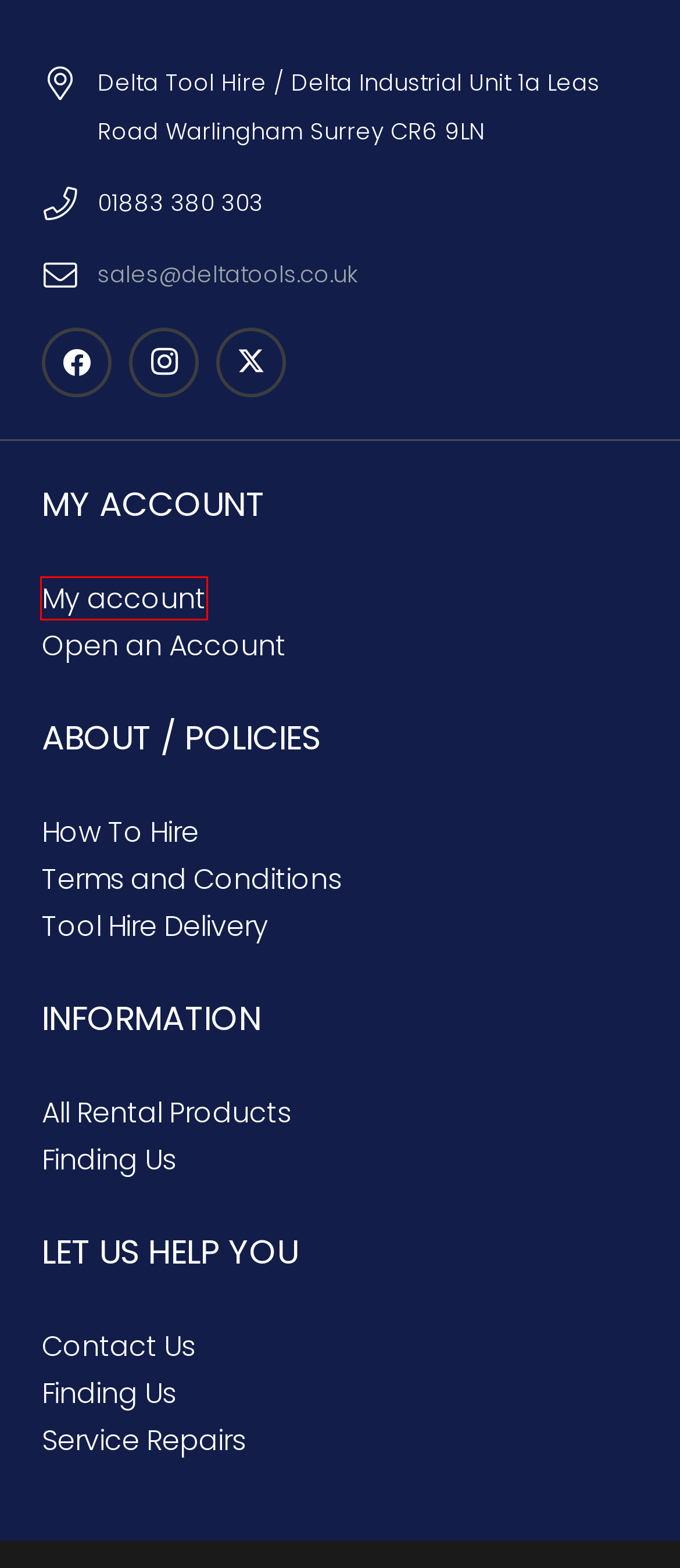Analyze the screenshot of a webpage with a red bounding box and select the webpage description that most accurately describes the new page resulting from clicking the element inside the red box. Here are the candidates:
A. Terms and Conditions – Delta Tool Hire & Sales
B. Open an Account – Delta Tool Hire & Sales
C. How To Hire – Delta Tool Hire & Sales
D. Tool Hire Delivery – Delta Tool Hire & Sales
E. Shop – Delta Tool Hire & Sales
F. My account – Delta Tool Hire & Sales
G. Finding Us – Delta Tool Hire & Sales
H. Service Repairs – Delta Tool Hire & Sales

F